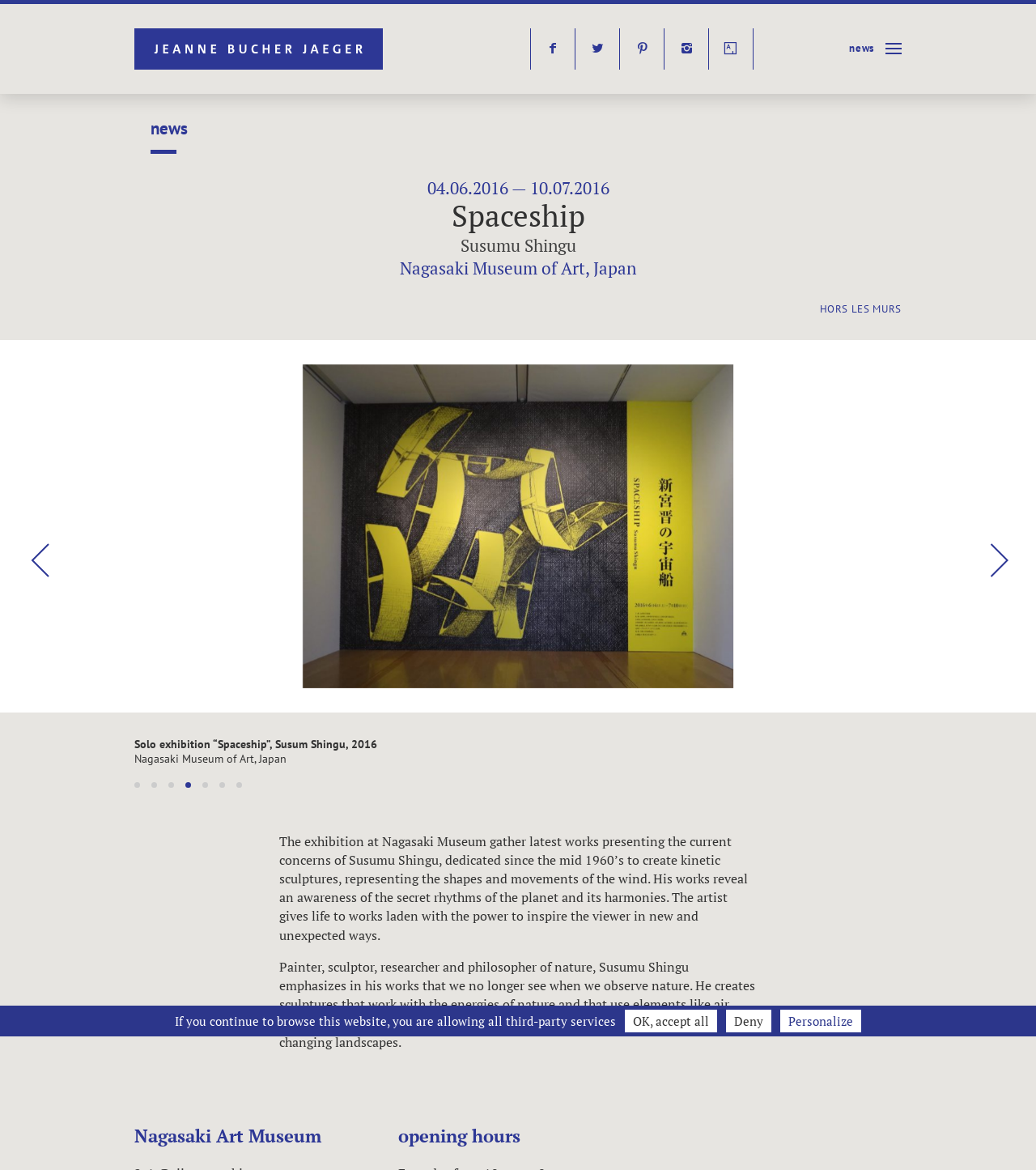Given the description Jeanne Bucher Jaeger, predict the bounding box coordinates of the UI element. Ensure the coordinates are in the format (top-left x, top-left y, bottom-right x, bottom-right y) and all values are between 0 and 1.

[0.13, 0.024, 0.37, 0.06]